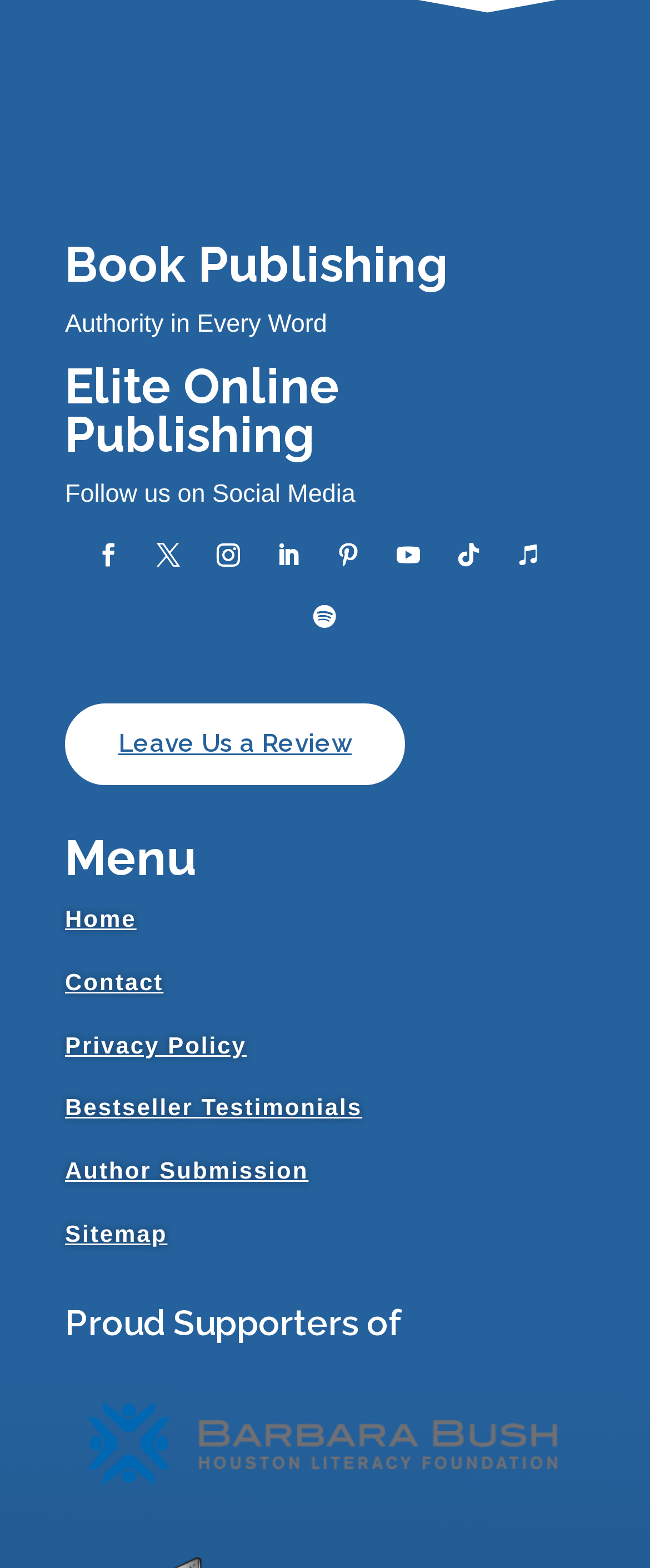Locate the bounding box coordinates of the clickable region to complete the following instruction: "View Bestseller Testimonials."

[0.1, 0.698, 0.557, 0.715]